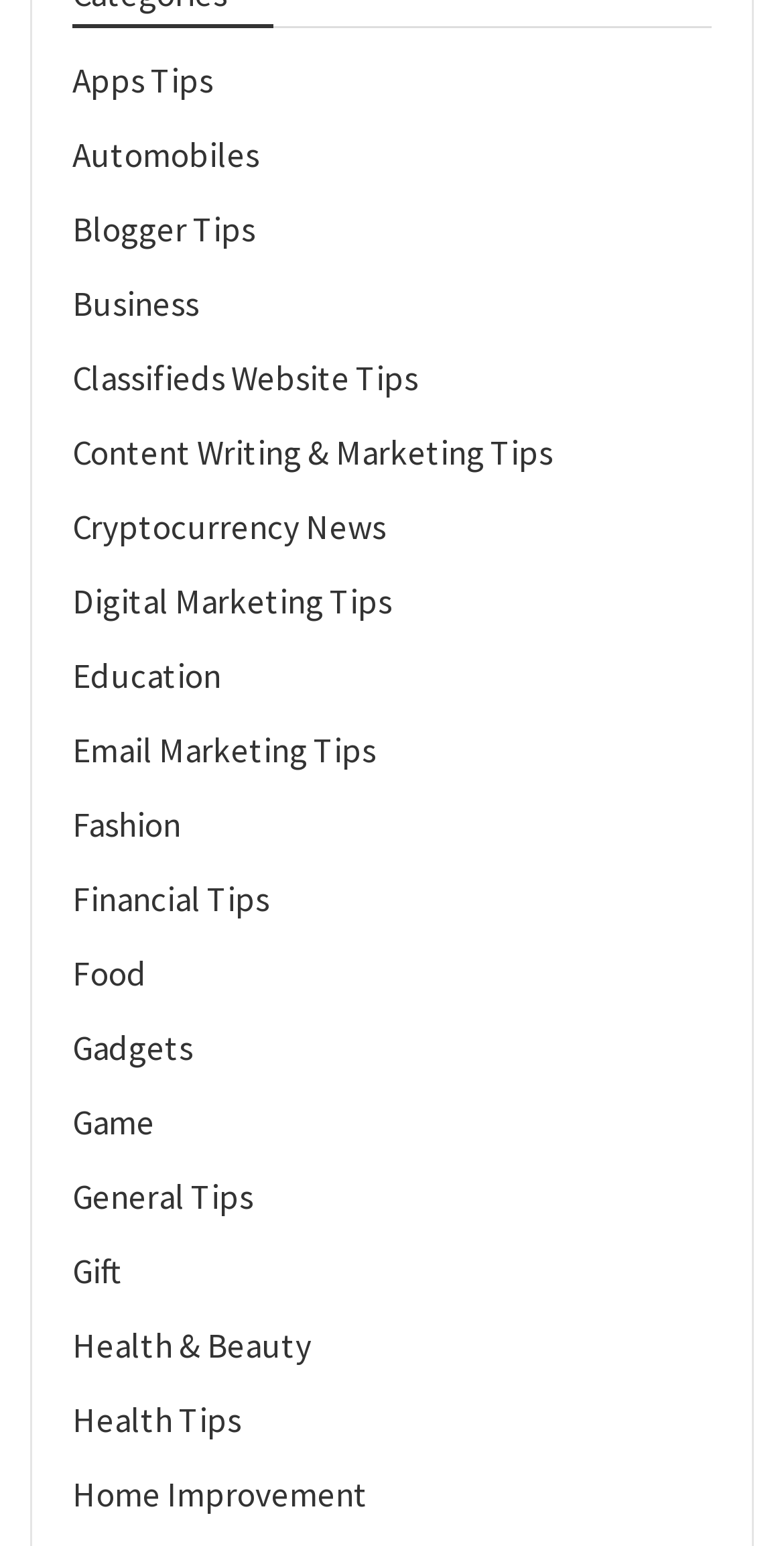Carefully examine the image and provide an in-depth answer to the question: Is 'Gadgets' a category that comes before 'Game'?

I looked at the list of links and found that 'Gadgets' is the 12th link, and 'Game' is the 13th link, so 'Gadgets' does come before 'Game'.